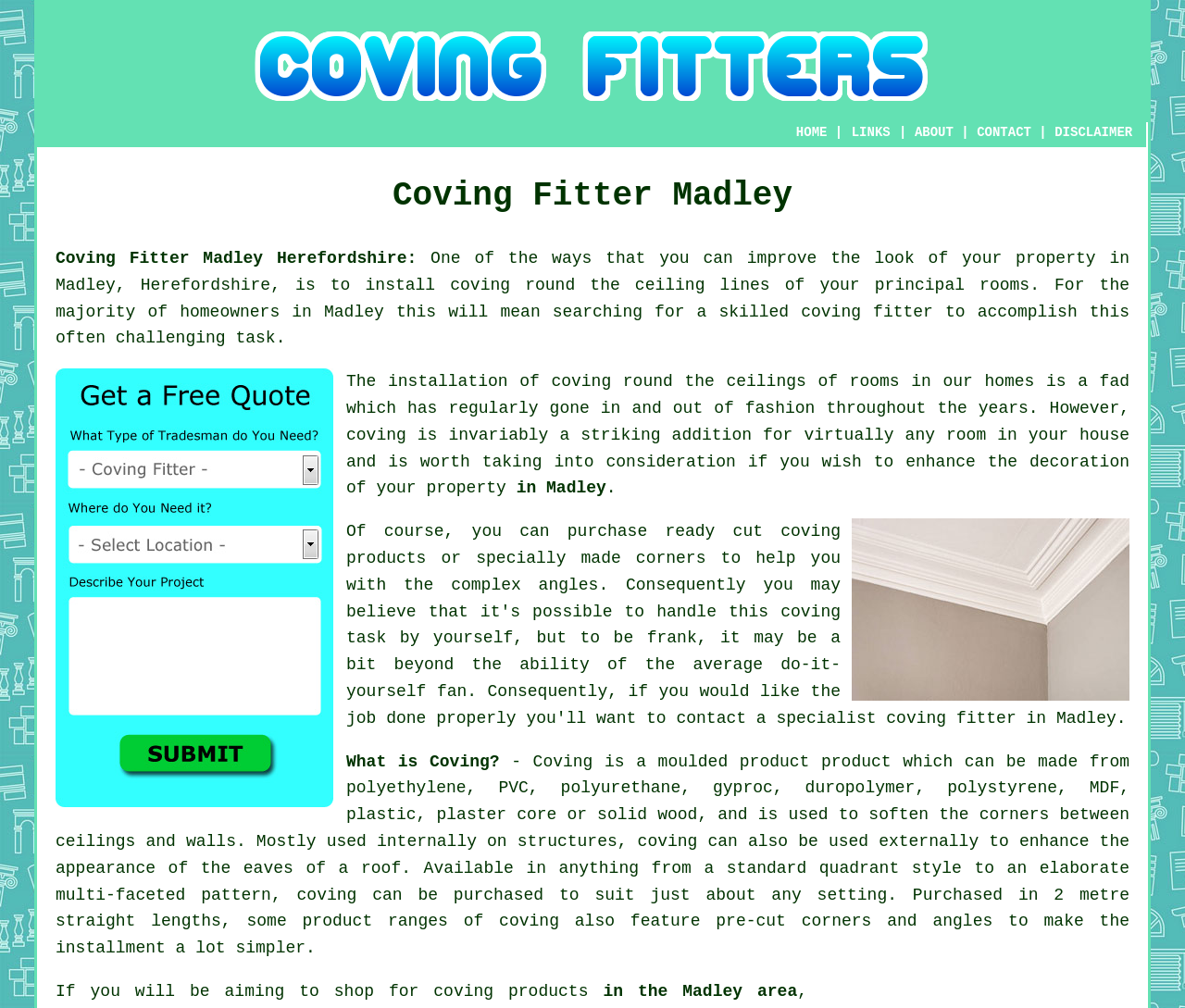Please determine the bounding box coordinates for the element that should be clicked to follow these instructions: "Click the Free Madley Coving Fitter Quotes link".

[0.047, 0.787, 0.281, 0.805]